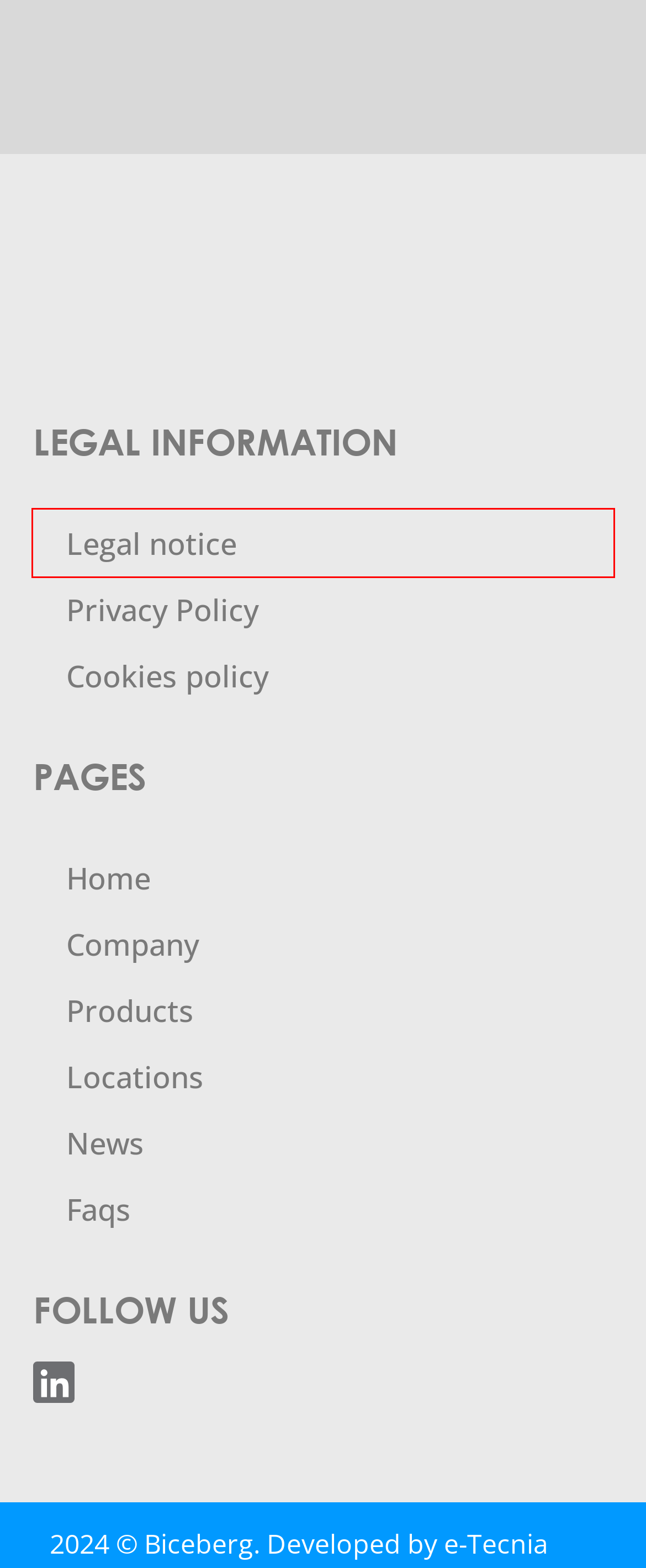You are provided with a screenshot of a webpage that includes a red rectangle bounding box. Please choose the most appropriate webpage description that matches the new webpage after clicking the element within the red bounding box. Here are the candidates:
A. Cookies policy - Biceberg
B. Legal notice - Biceberg
C. Privacy Policy - Biceberg
D. News - Biceberg
E. Products - Biceberg
F. E-tecnia Soluciones web comercio electronico apps aplicaciones moviles
G. Faqs - Biceberg
H. Locations - Biceberg

B